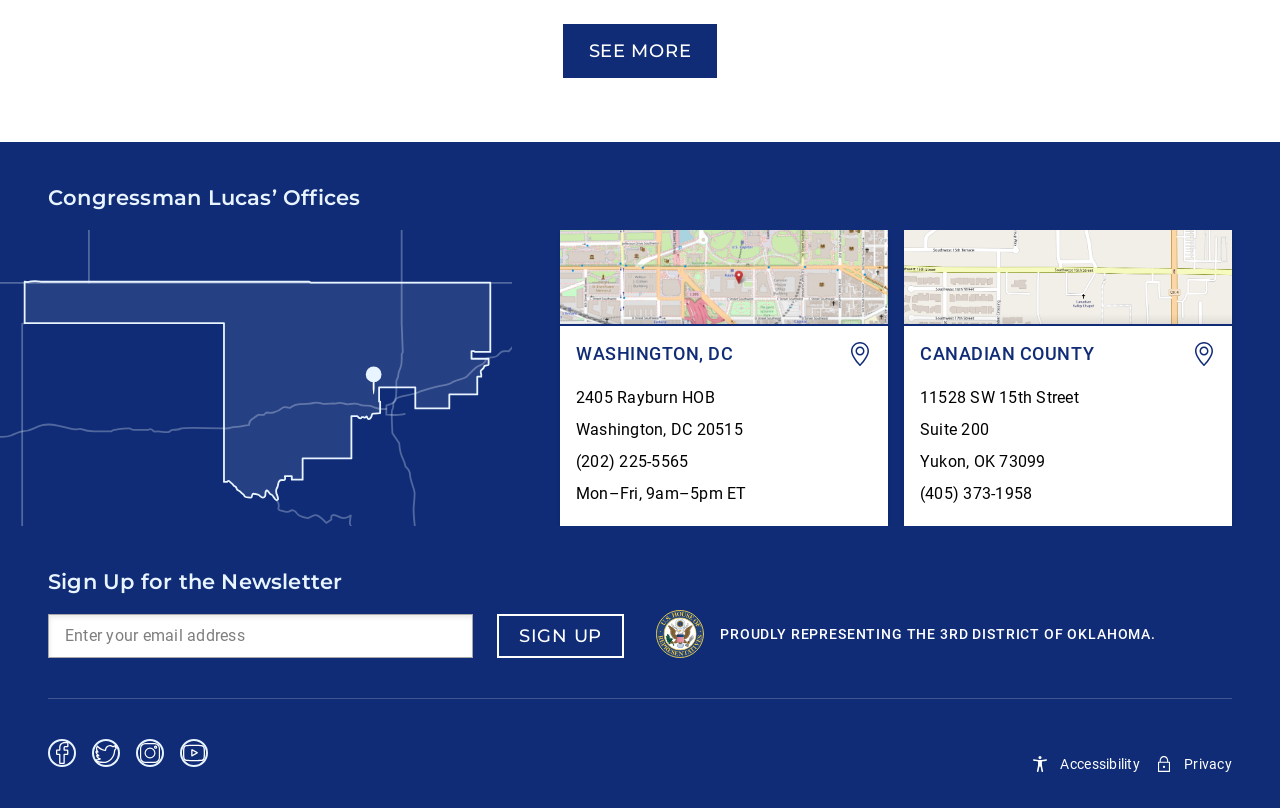Answer with a single word or phrase: 
What social media platforms does Congressman Lucas have?

Facebook, Twitter, Instagram, Youtube